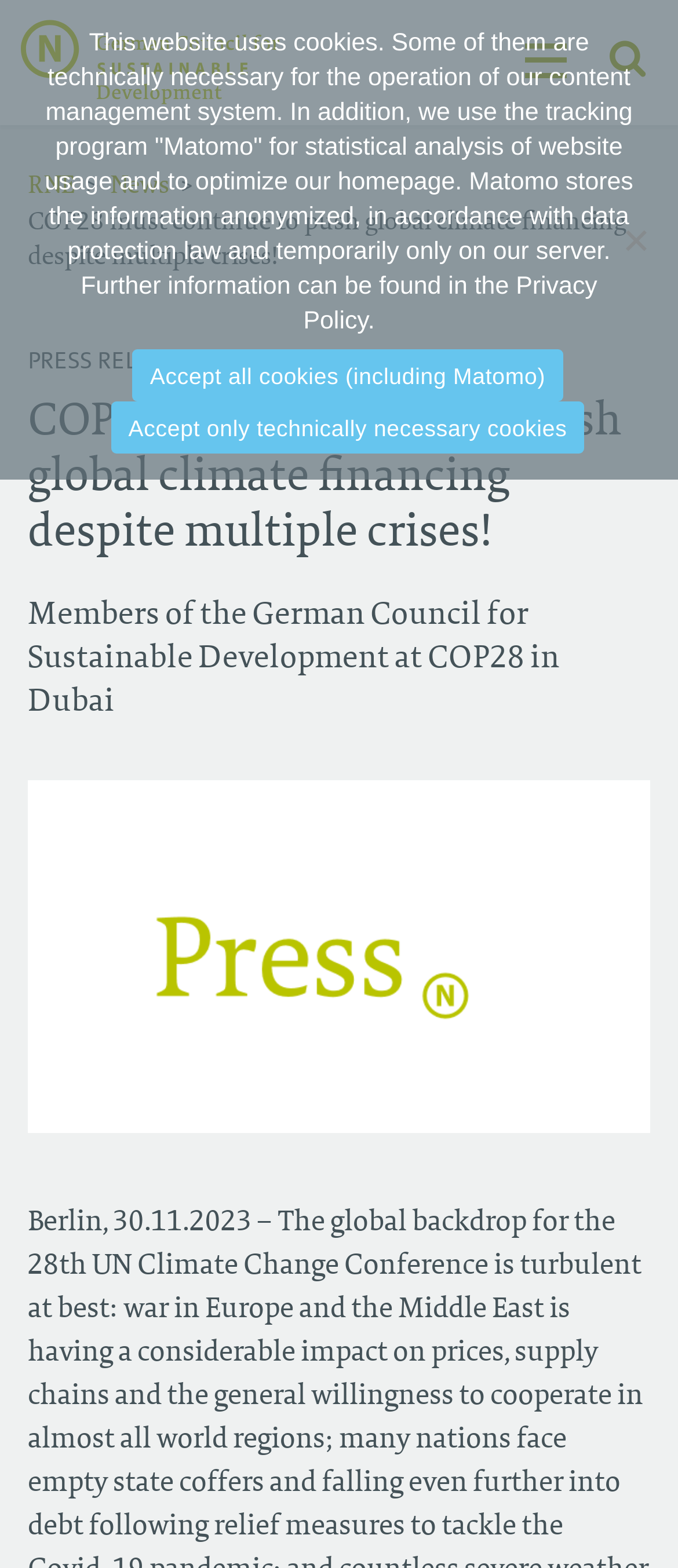Determine the bounding box coordinates in the format (top-left x, top-left y, bottom-right x, bottom-right y). Ensure all values are floating point numbers between 0 and 1. Identify the bounding box of the UI element described by: Accept all cookies (including Matomo)

[0.196, 0.223, 0.83, 0.256]